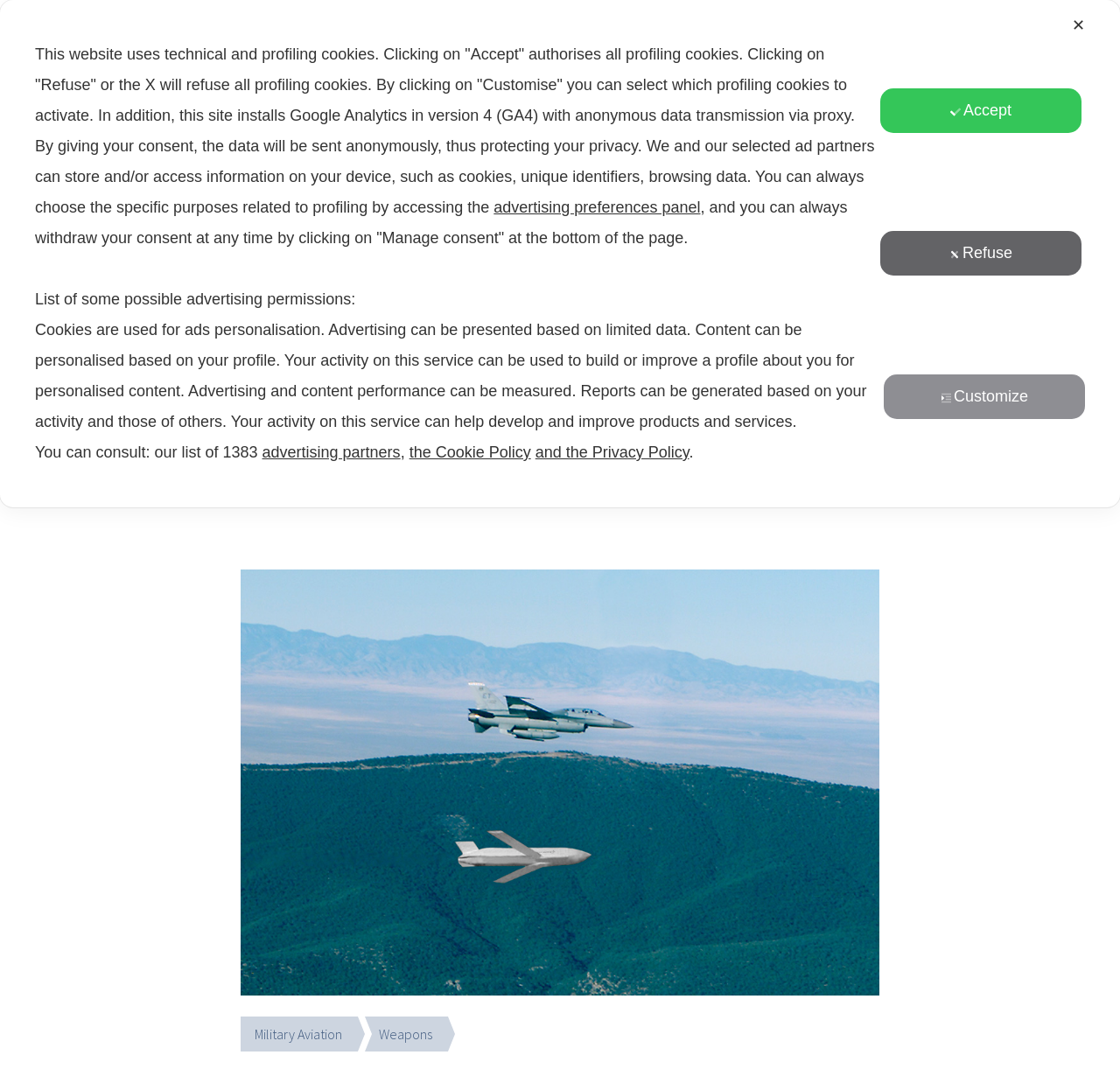Refer to the image and offer a detailed explanation in response to the question: What is the category of the article?

I looked at the link elements and found one with the text 'Military Aviation' which is likely to be the category of the article.